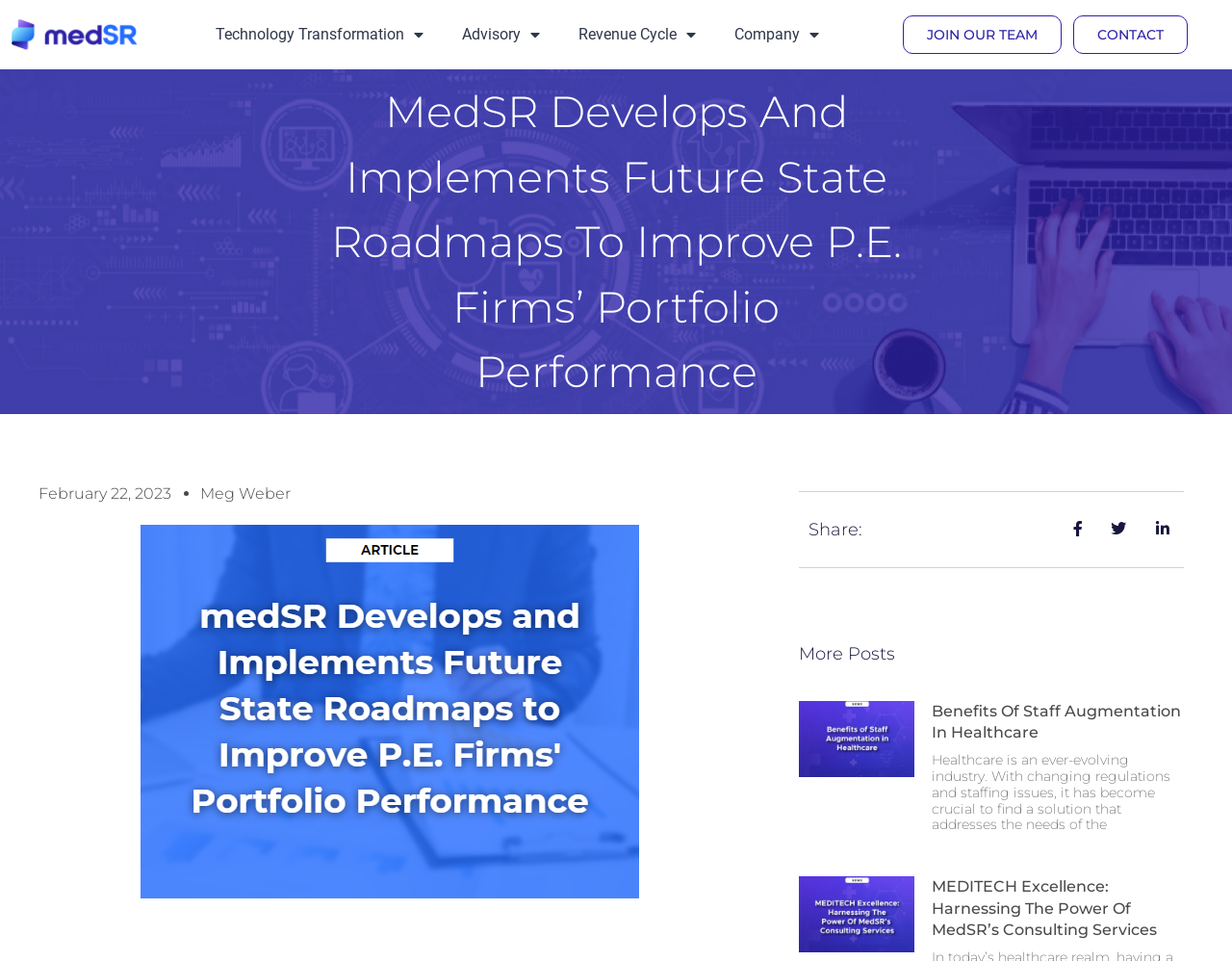Identify the bounding box coordinates of the element to click to follow this instruction: 'Click on Technology Transformation'. Ensure the coordinates are four float values between 0 and 1, provided as [left, top, right, bottom].

[0.159, 0.013, 0.359, 0.059]